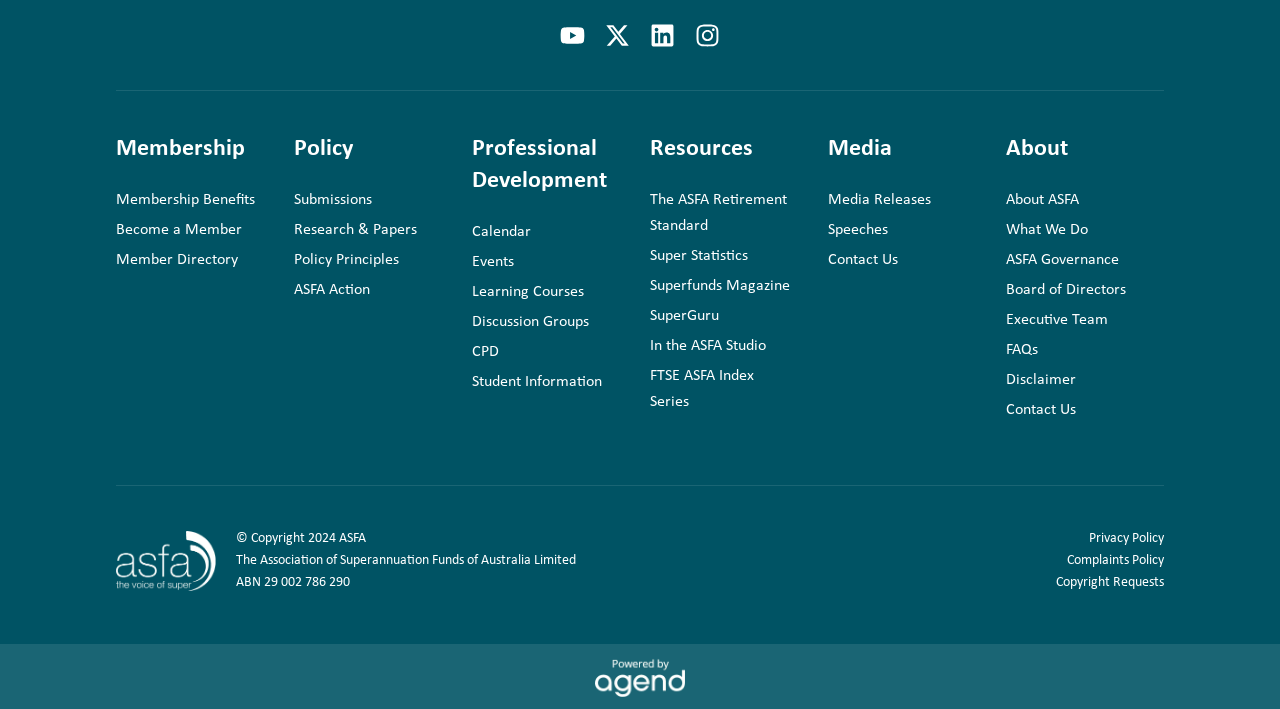Locate the bounding box coordinates of the region to be clicked to comply with the following instruction: "Contact Us". The coordinates must be four float numbers between 0 and 1, in the form [left, top, right, bottom].

[0.647, 0.345, 0.759, 0.388]